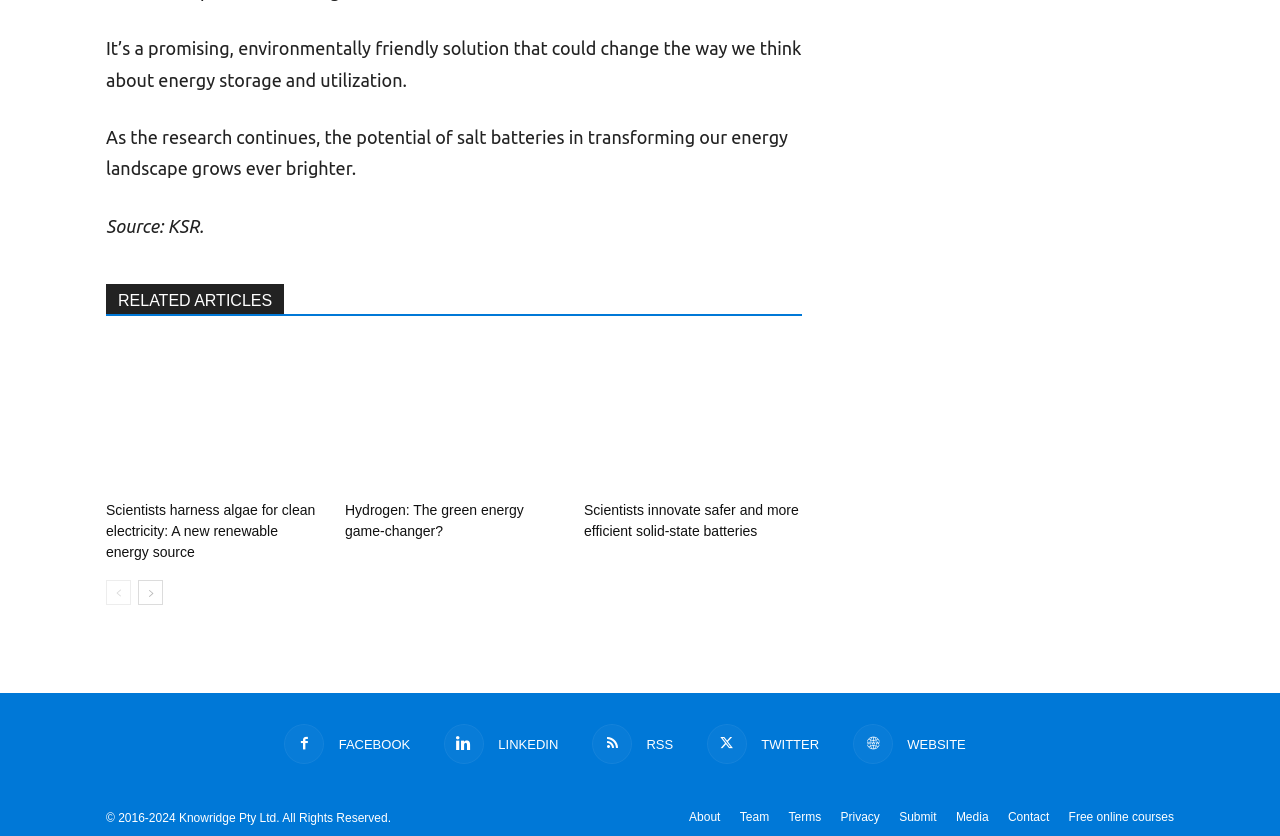Use a single word or phrase to answer the question: What is the purpose of the 'RELATED ARTICLES' section?

To provide related articles